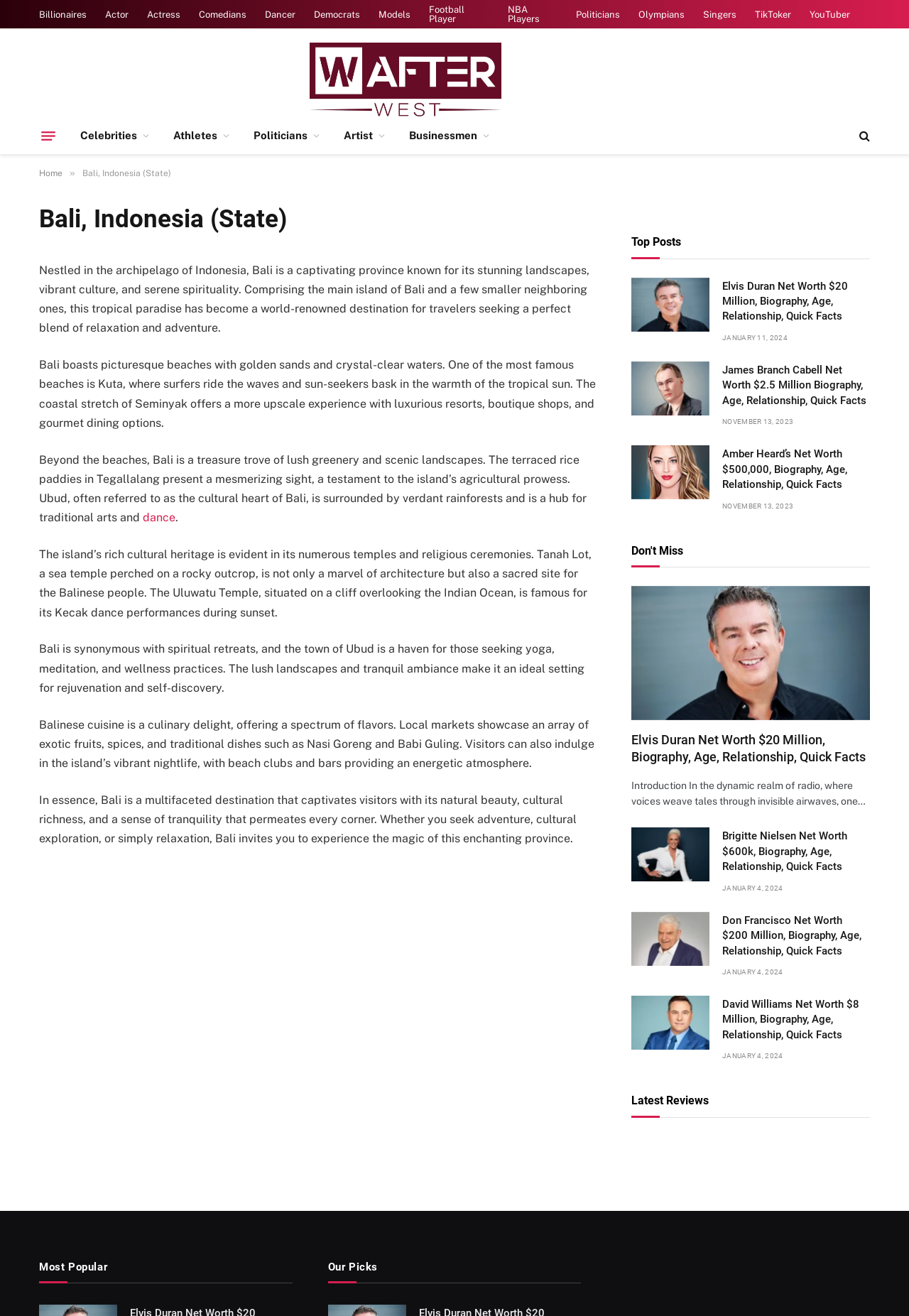Determine the bounding box coordinates of the clickable element to complete this instruction: "Explore the 'Artist' category". Provide the coordinates in the format of four float numbers between 0 and 1, [left, top, right, bottom].

[0.365, 0.089, 0.437, 0.117]